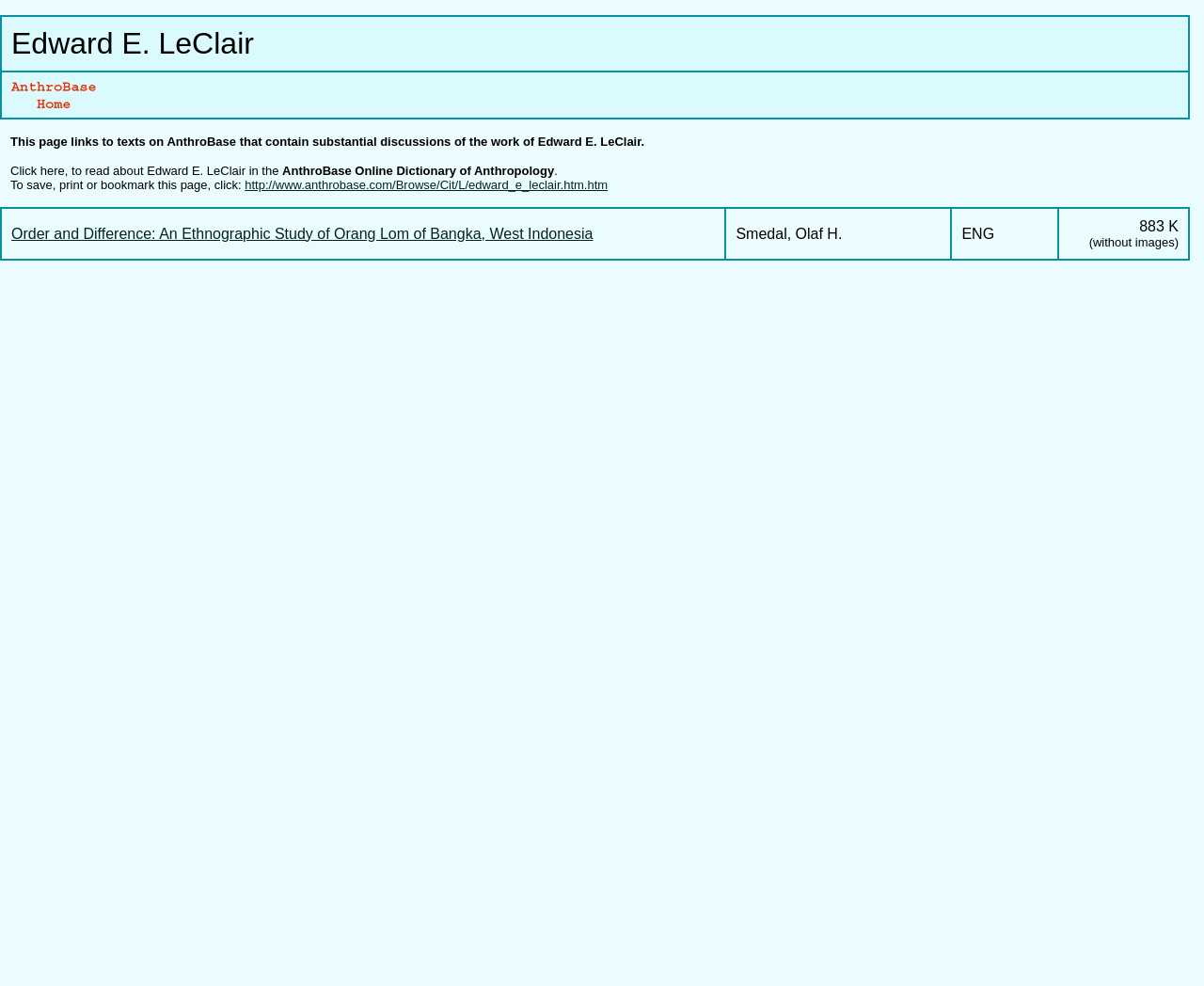What is the language of the first text listed?
Please use the image to provide an in-depth answer to the question.

The third gridcell in the first row of the second table contains the language 'ENG', which is the language of the first text listed.